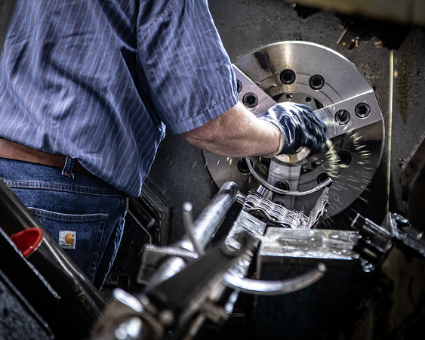What type of equipment is being used in the scene?
Please utilize the information in the image to give a detailed response to the question.

The worker is operating a lathe machine, which is a type of machine tool used to shape and machine cylindrical workpieces, highlighting the precision and intricacy involved in machining processes.